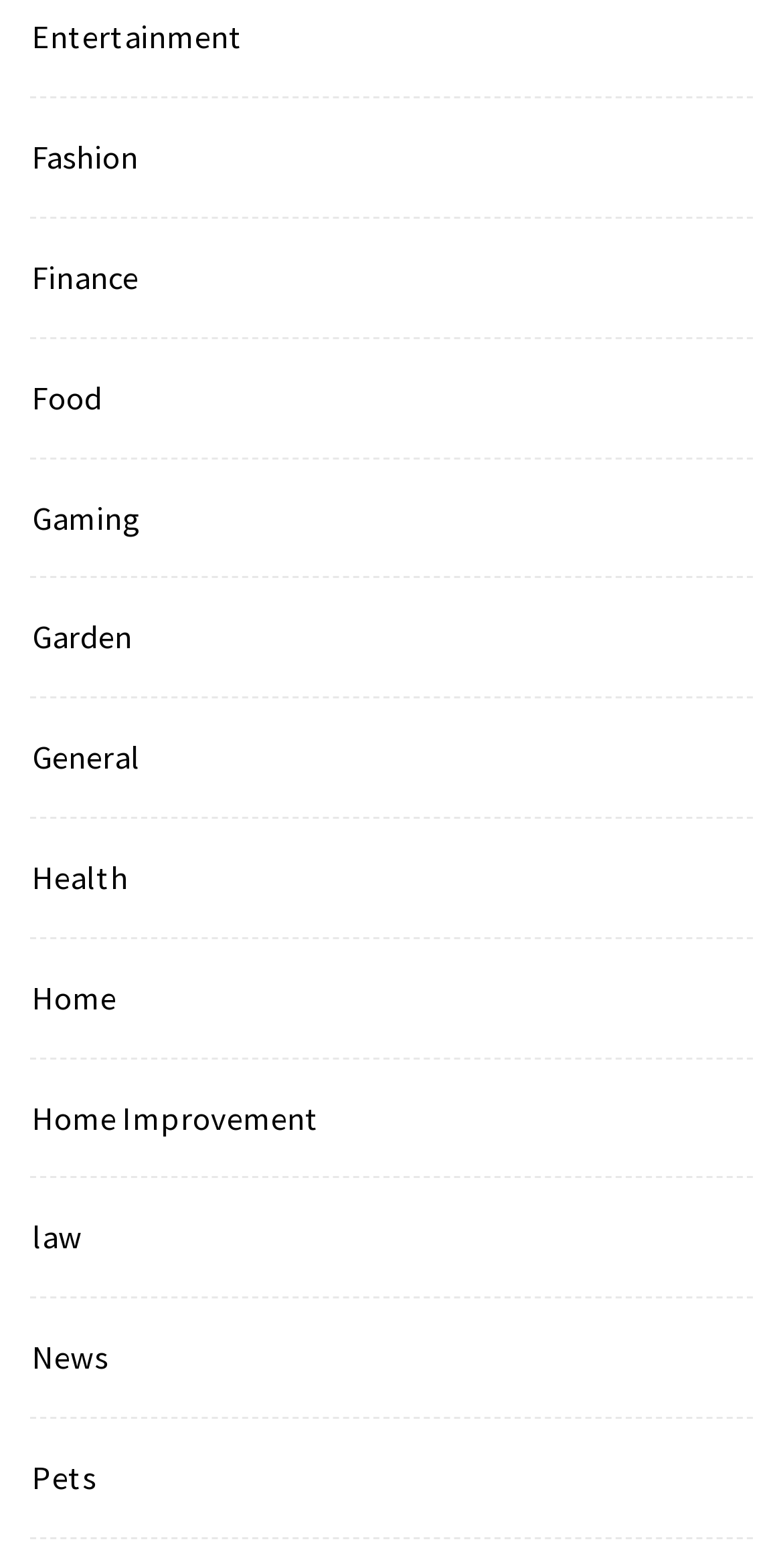What is the last category listed?
Please use the image to provide a one-word or short phrase answer.

Pets